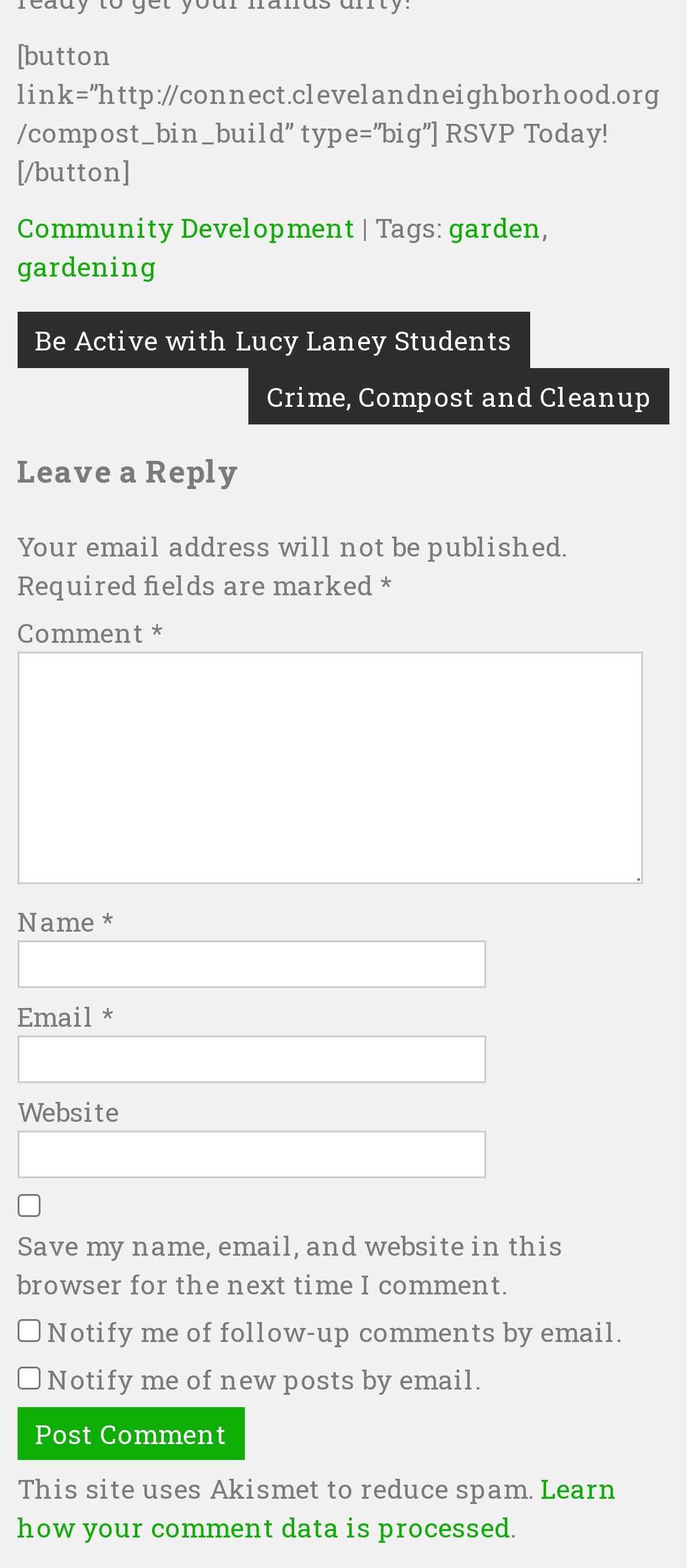Determine the bounding box coordinates of the UI element that matches the following description: "parent_node: Name * name="author"". The coordinates should be four float numbers between 0 and 1 in the format [left, top, right, bottom].

[0.025, 0.6, 0.707, 0.63]